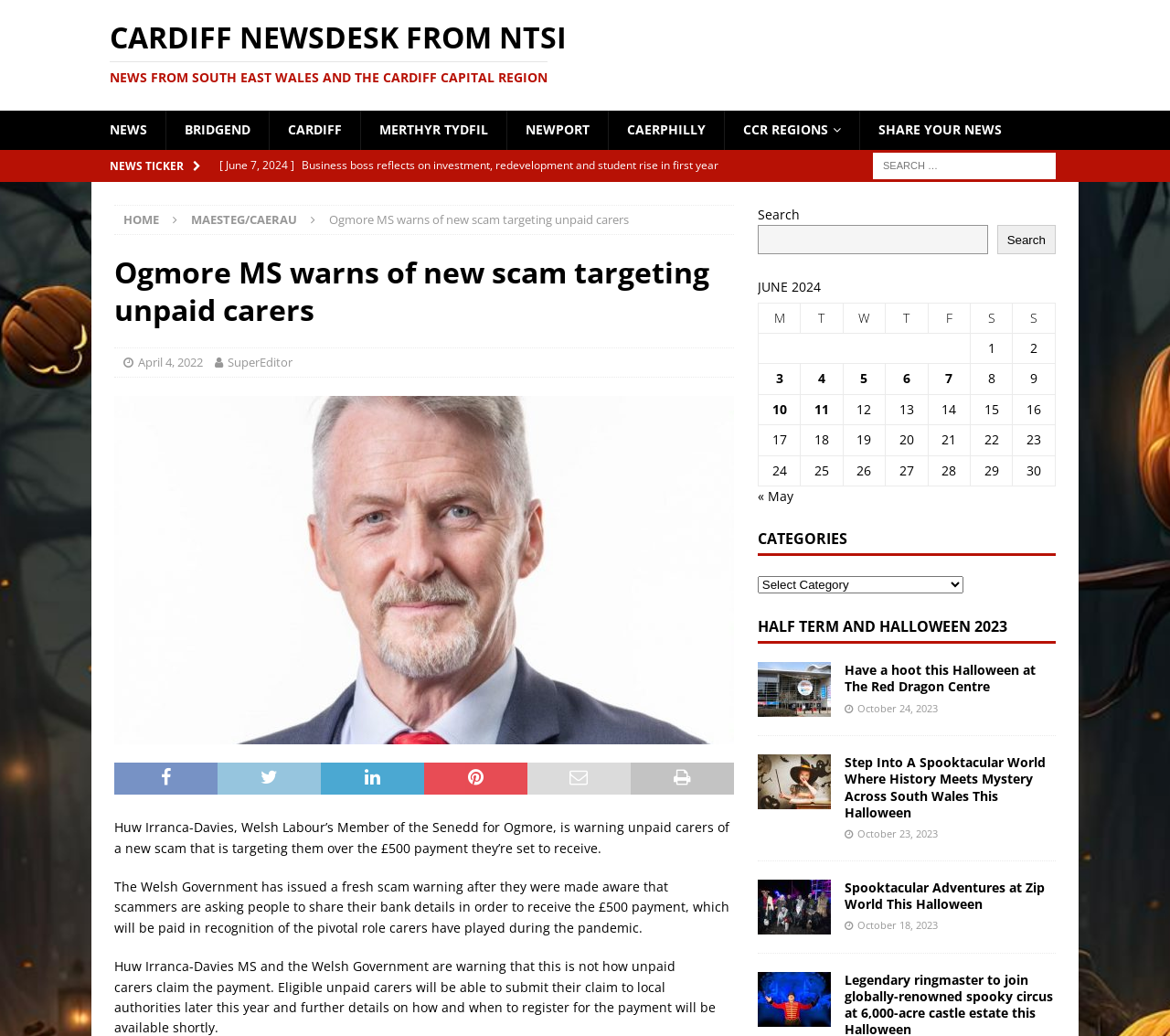What is the amount of payment that unpaid carers are set to receive?
Relying on the image, give a concise answer in one word or a brief phrase.

£500